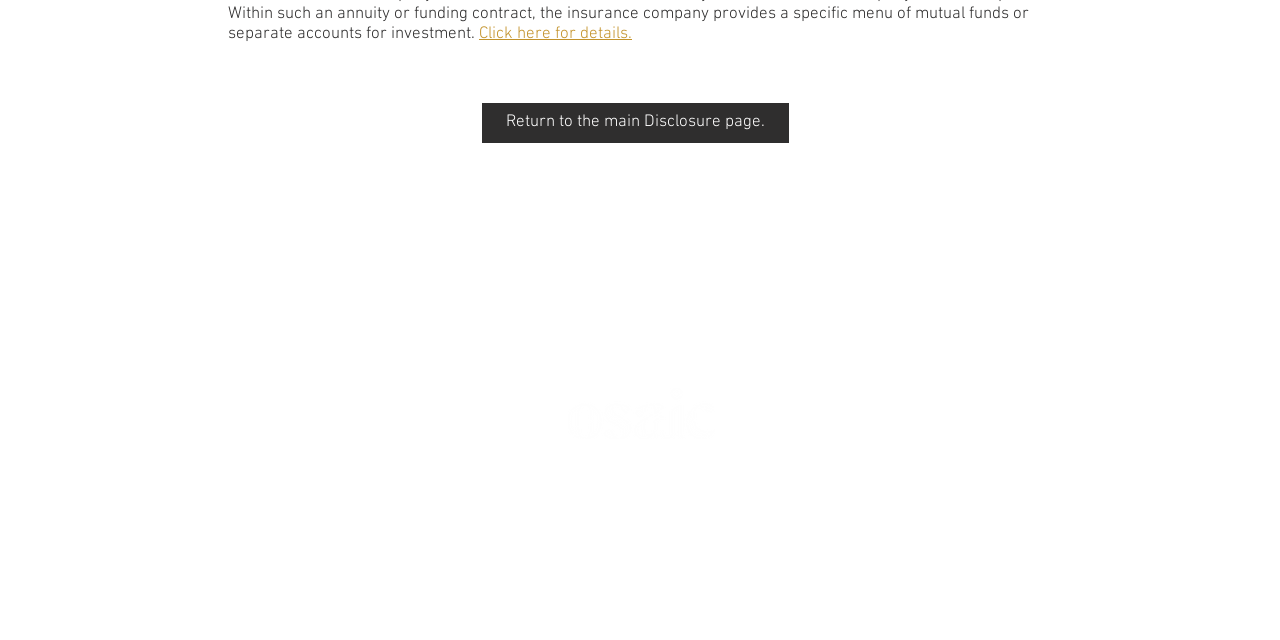Bounding box coordinates are specified in the format (top-left x, top-left y, bottom-right x, bottom-right y). All values are floating point numbers bounded between 0 and 1. Please provide the bounding box coordinate of the region this sentence describes: Click here for details.

[0.374, 0.038, 0.494, 0.069]